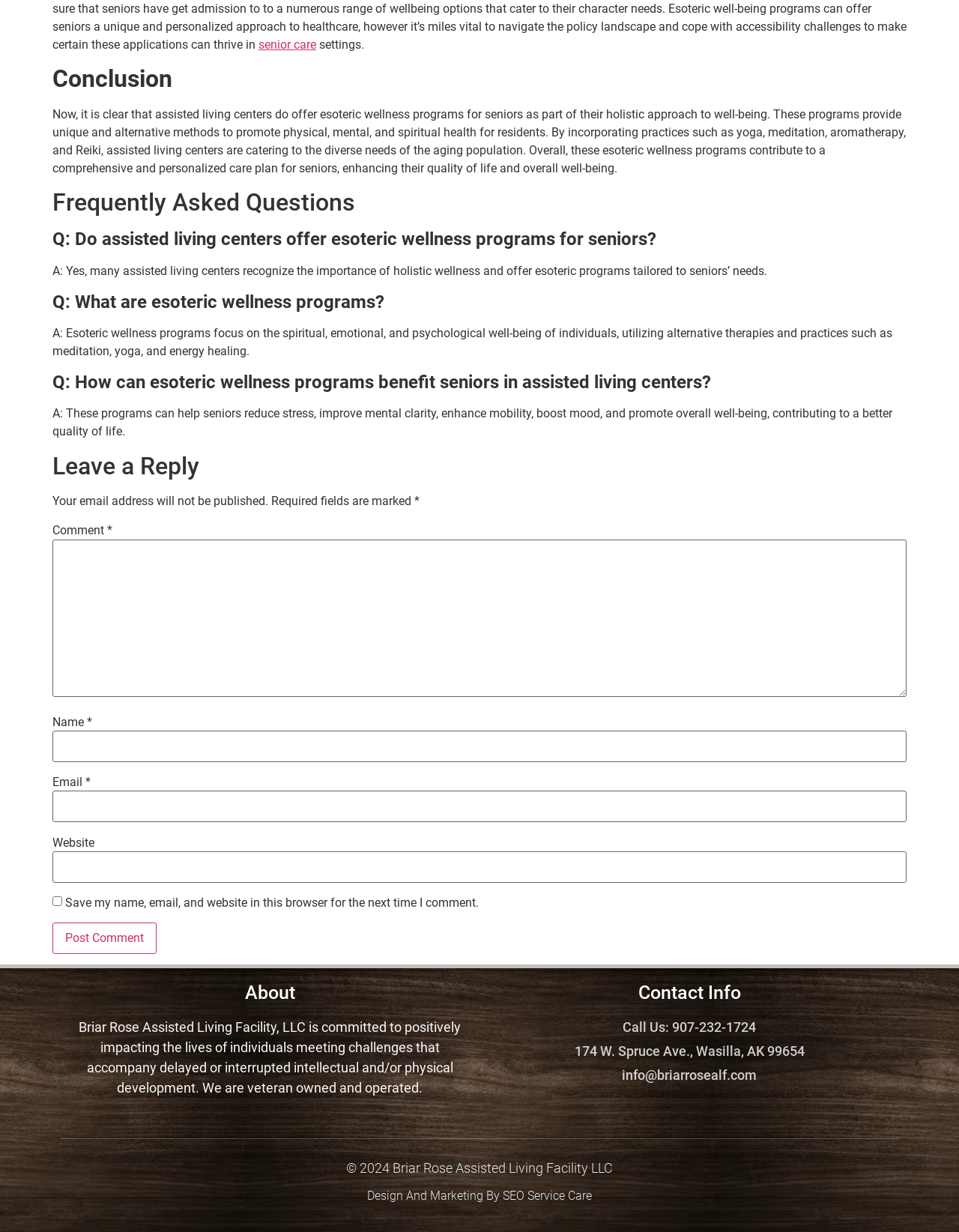Identify the bounding box coordinates for the element you need to click to achieve the following task: "Click the 'Call Us: 907-232-1724' link". Provide the bounding box coordinates as four float numbers between 0 and 1, in the form [left, top, right, bottom].

[0.508, 0.825, 0.93, 0.842]